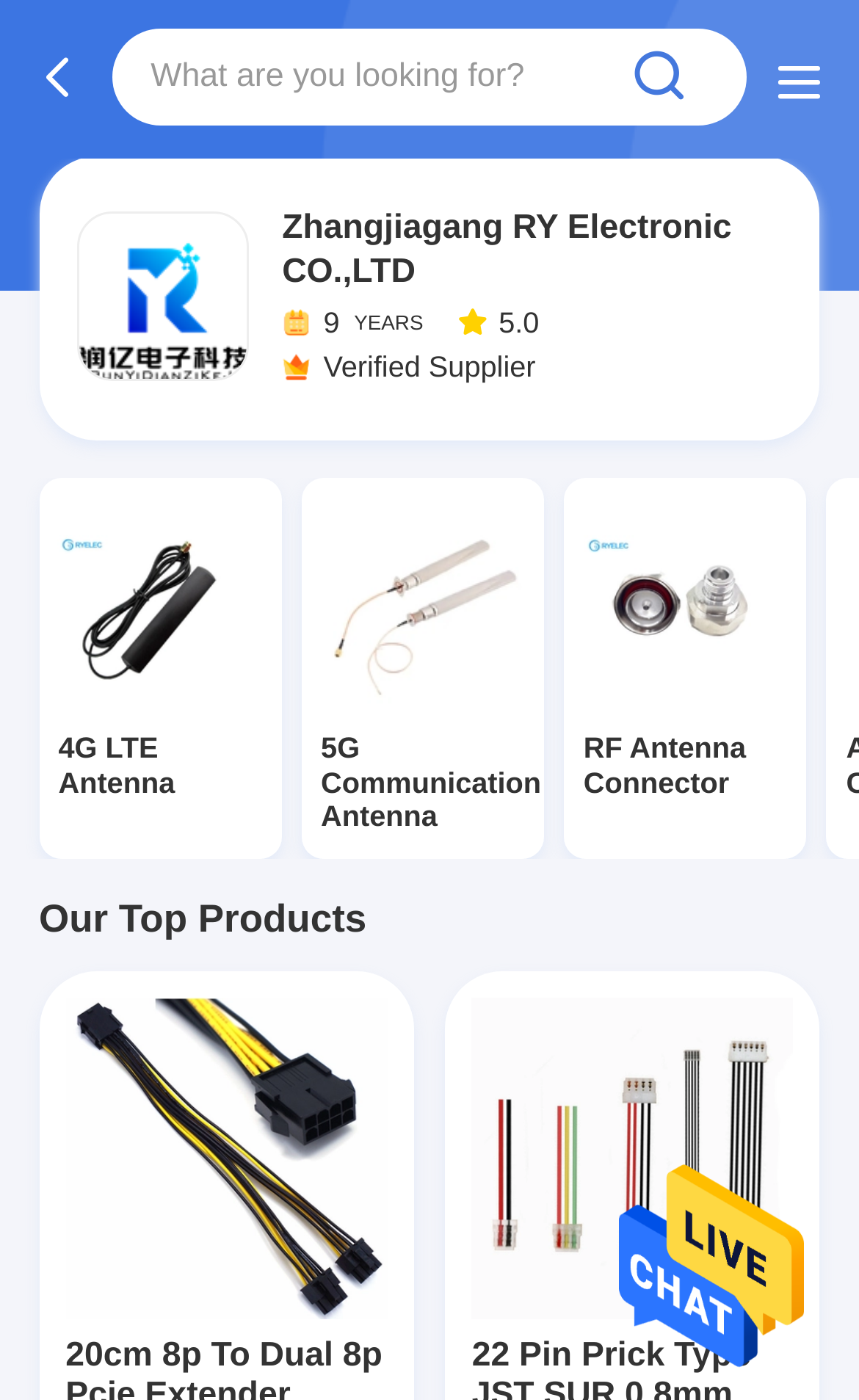Find the bounding box coordinates for the element that must be clicked to complete the instruction: "Visit Zhangjiagang RY Electronic CO.,LTD homepage". The coordinates should be four float numbers between 0 and 1, indicated as [left, top, right, bottom].

[0.093, 0.153, 0.286, 0.271]